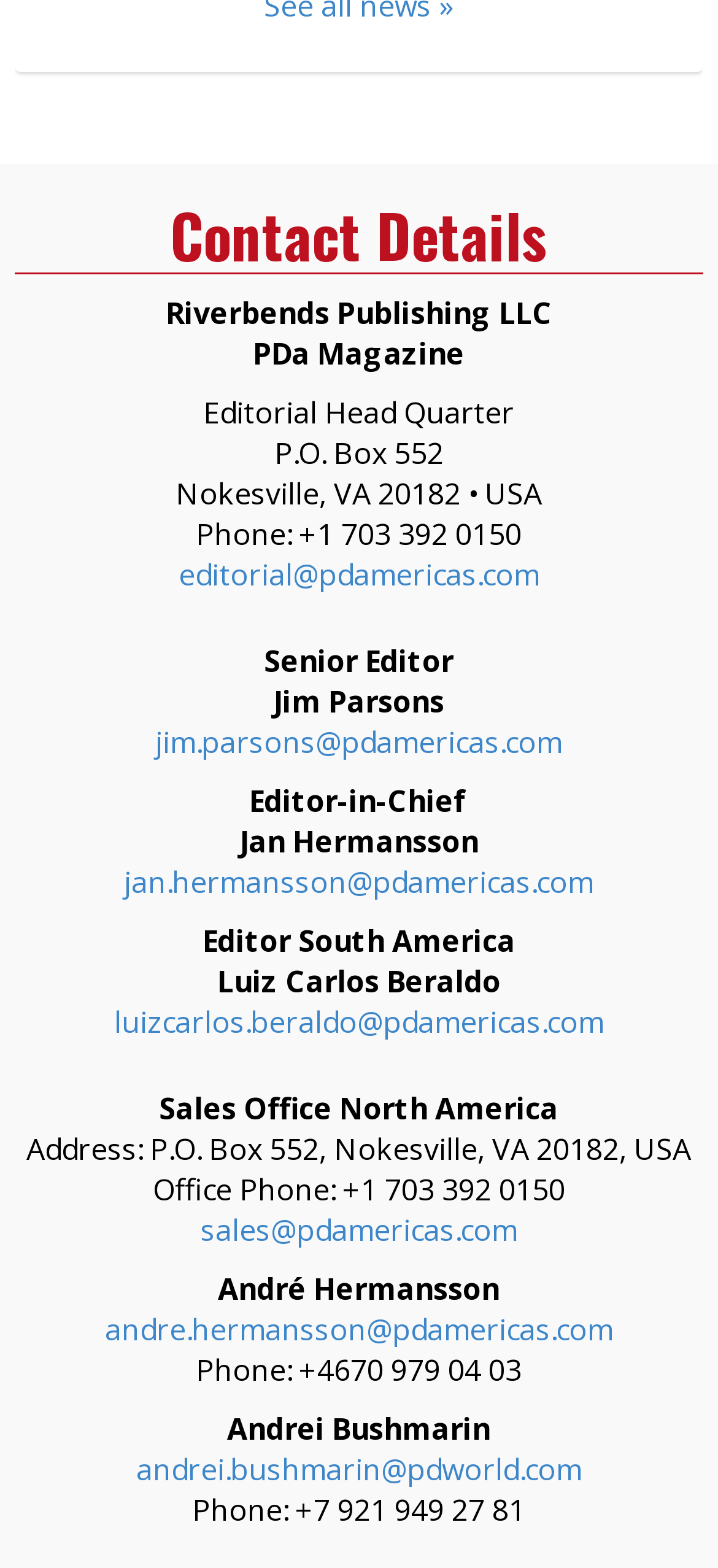Please give a short response to the question using one word or a phrase:
How many editors are listed?

4